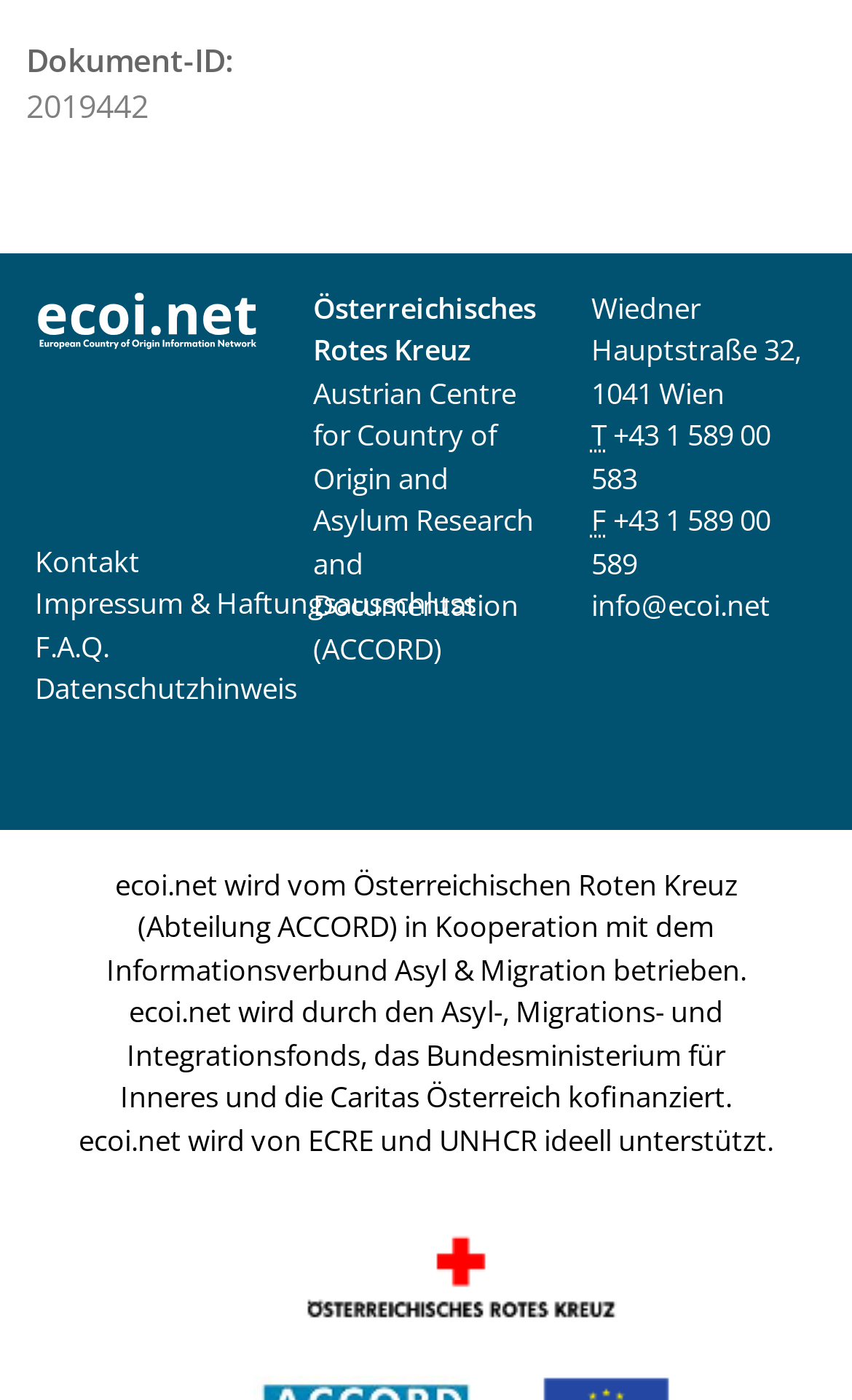Identify the bounding box coordinates of the element that should be clicked to fulfill this task: "check Impressum & Haftungsausschluss". The coordinates should be provided as four float numbers between 0 and 1, i.e., [left, top, right, bottom].

[0.041, 0.417, 0.559, 0.445]